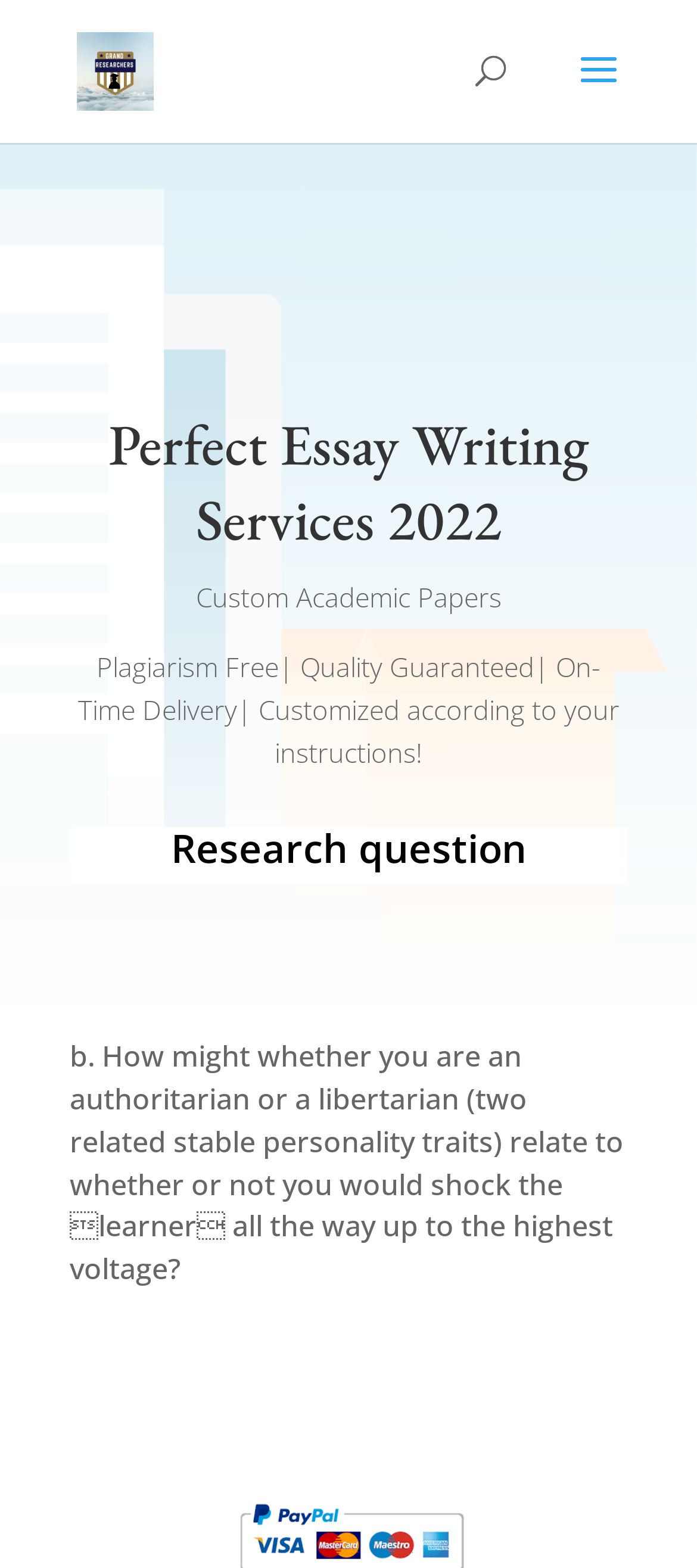Answer this question in one word or a short phrase: What is the type of papers offered by the service?

Custom Academic Papers